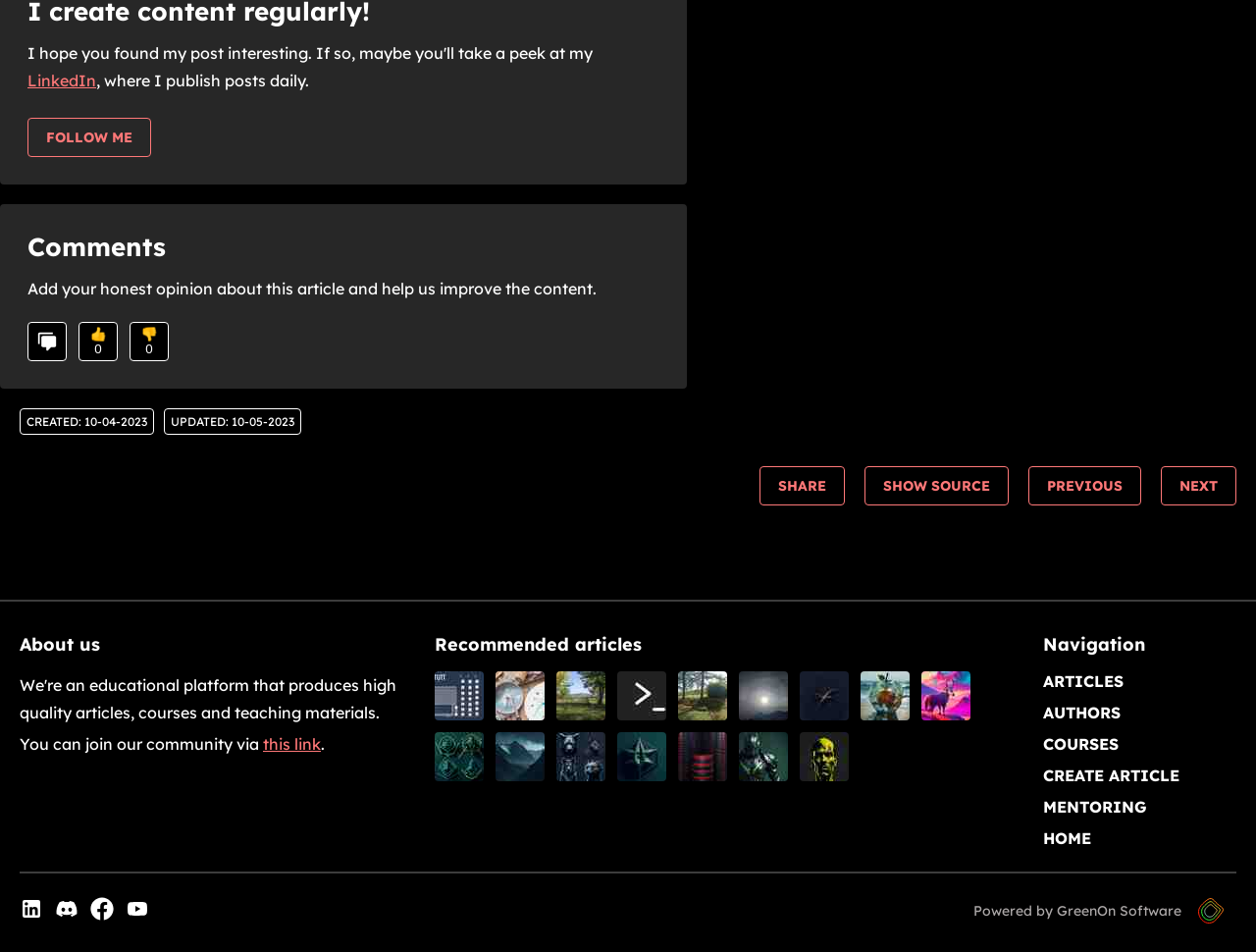Please determine the bounding box coordinates of the area that needs to be clicked to complete this task: 'Share the article'. The coordinates must be four float numbers between 0 and 1, formatted as [left, top, right, bottom].

[0.605, 0.49, 0.673, 0.531]